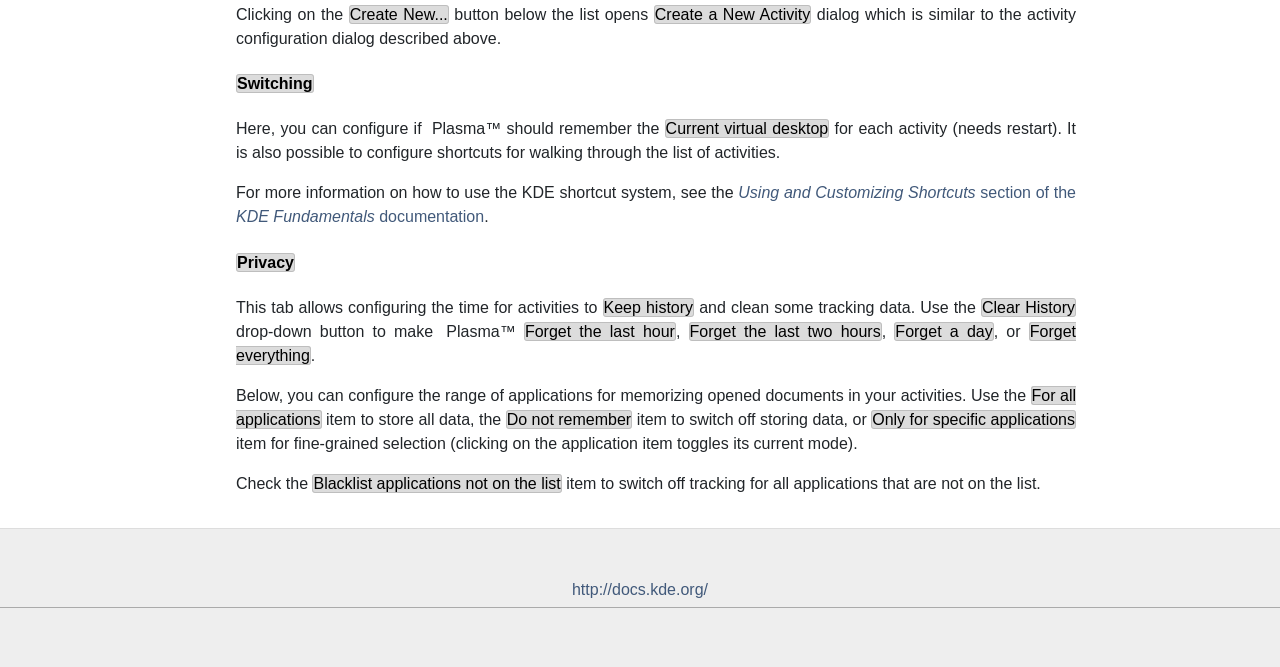What is the purpose of the 'Create New...' button?
Please analyze the image and answer the question with as much detail as possible.

The 'Create New...' button is used to create a new activity, as described in the text 'Create a New Activity' which is located near the button.